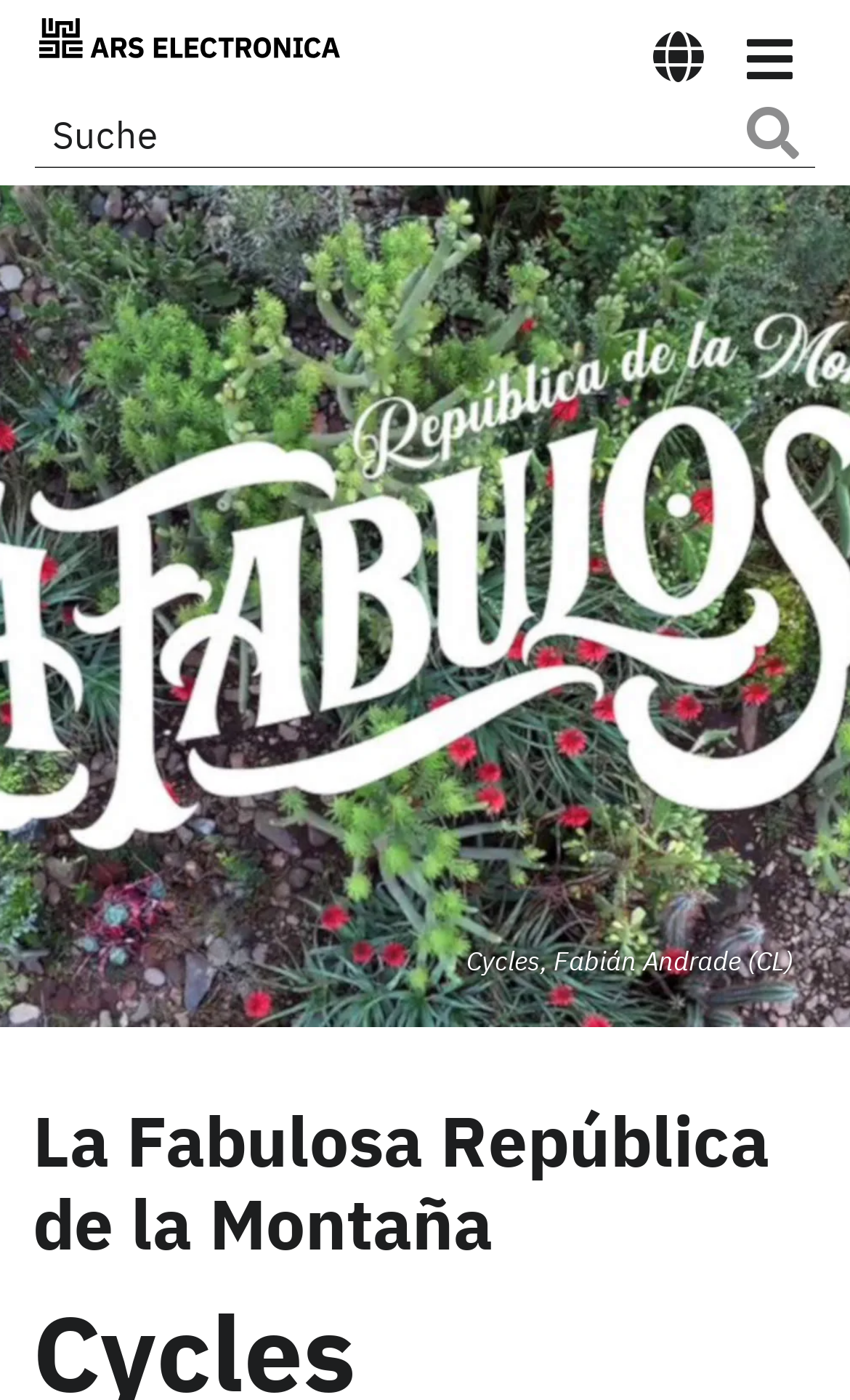Please locate the bounding box coordinates of the region I need to click to follow this instruction: "Read about La Fabulosa República de la Montaña".

[0.038, 0.785, 0.962, 0.905]